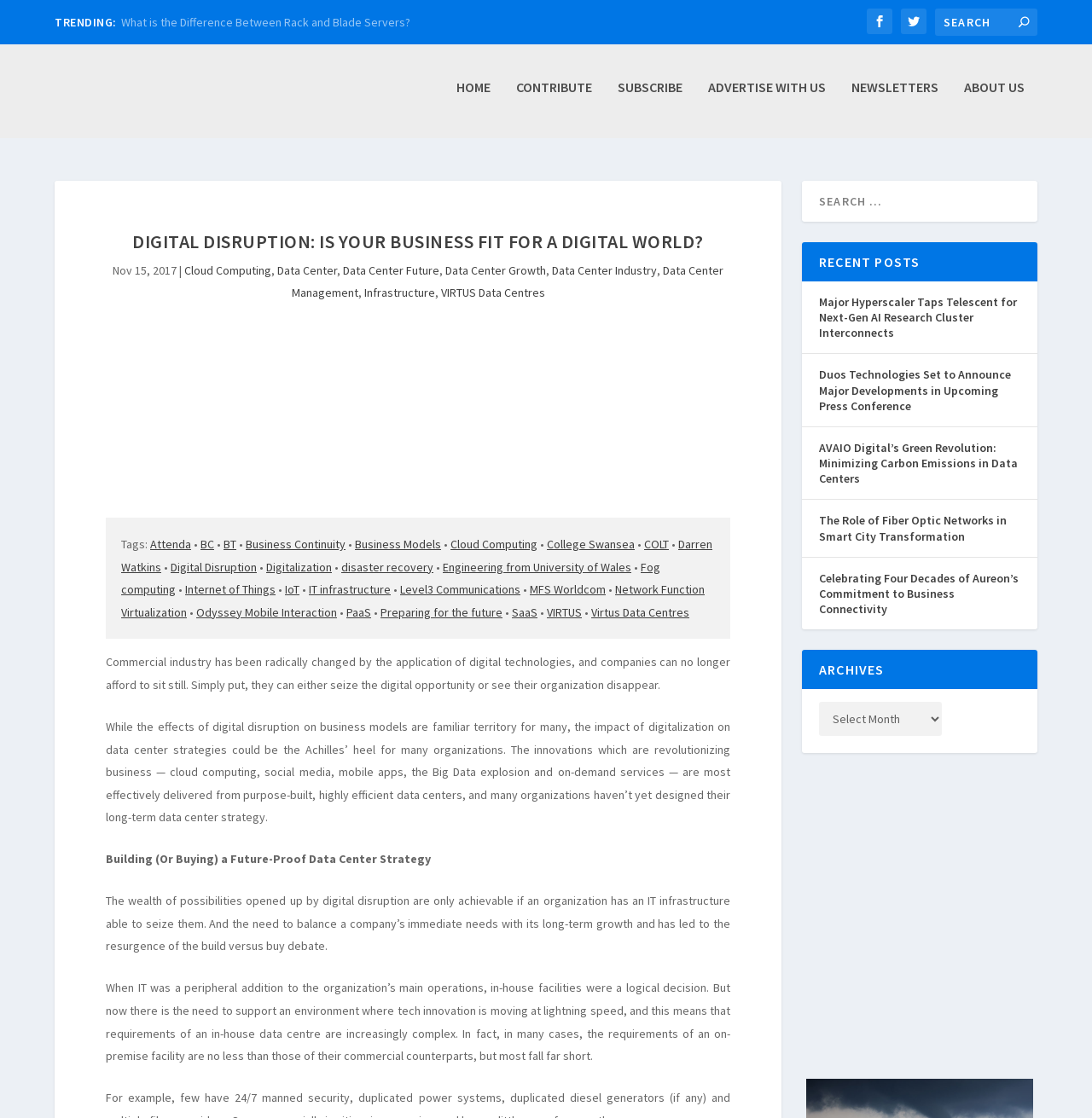Use one word or a short phrase to answer the question provided: 
What is the topic of the article?

Digital Disruption